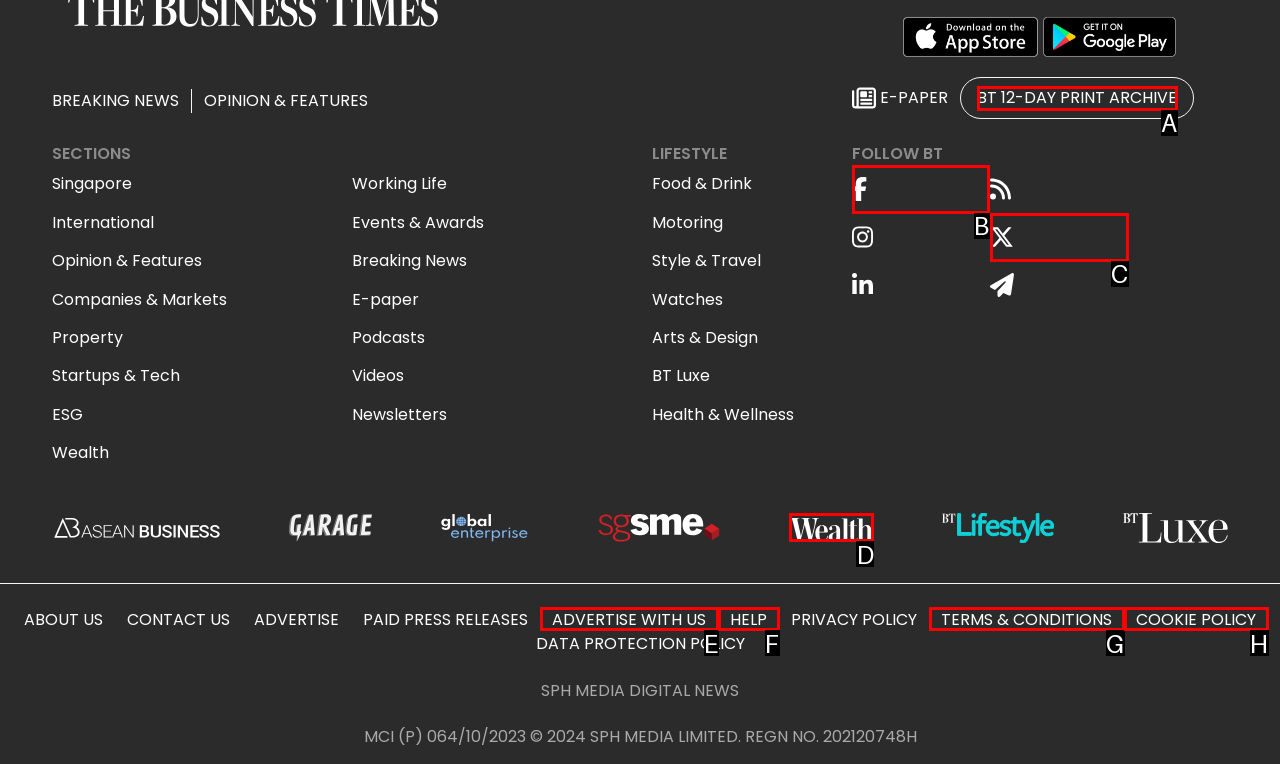Select the correct HTML element to complete the following task: Follow BT on Facebook
Provide the letter of the choice directly from the given options.

B